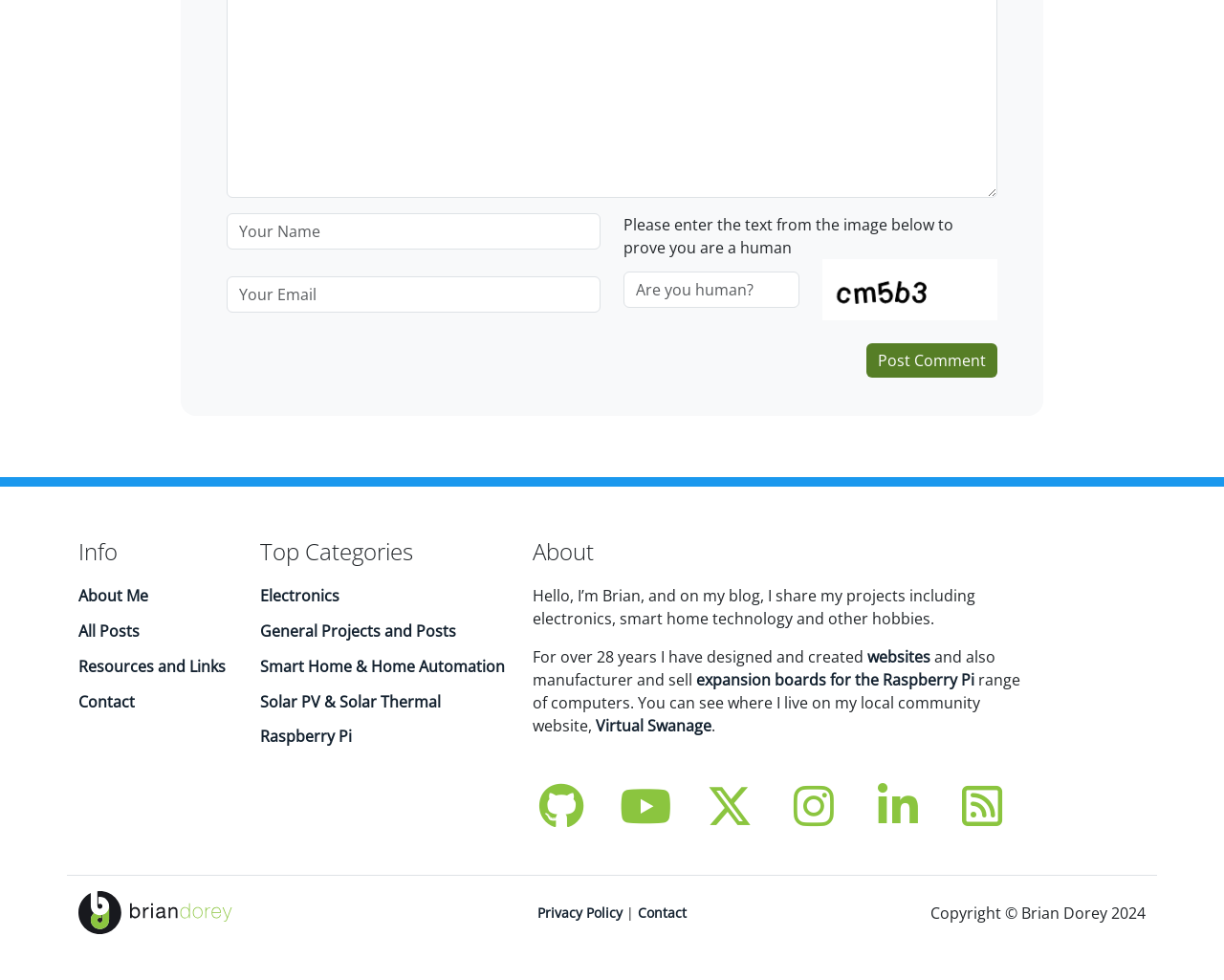Based on the visual content of the image, answer the question thoroughly: What is the name of the person who writes on this blog?

The name of the person who writes on this blog is Brian, as mentioned in the 'About' section, where it says 'Hello, I’m Brian, and on my blog, I share my projects including electronics, smart home technology and other hobbies.'